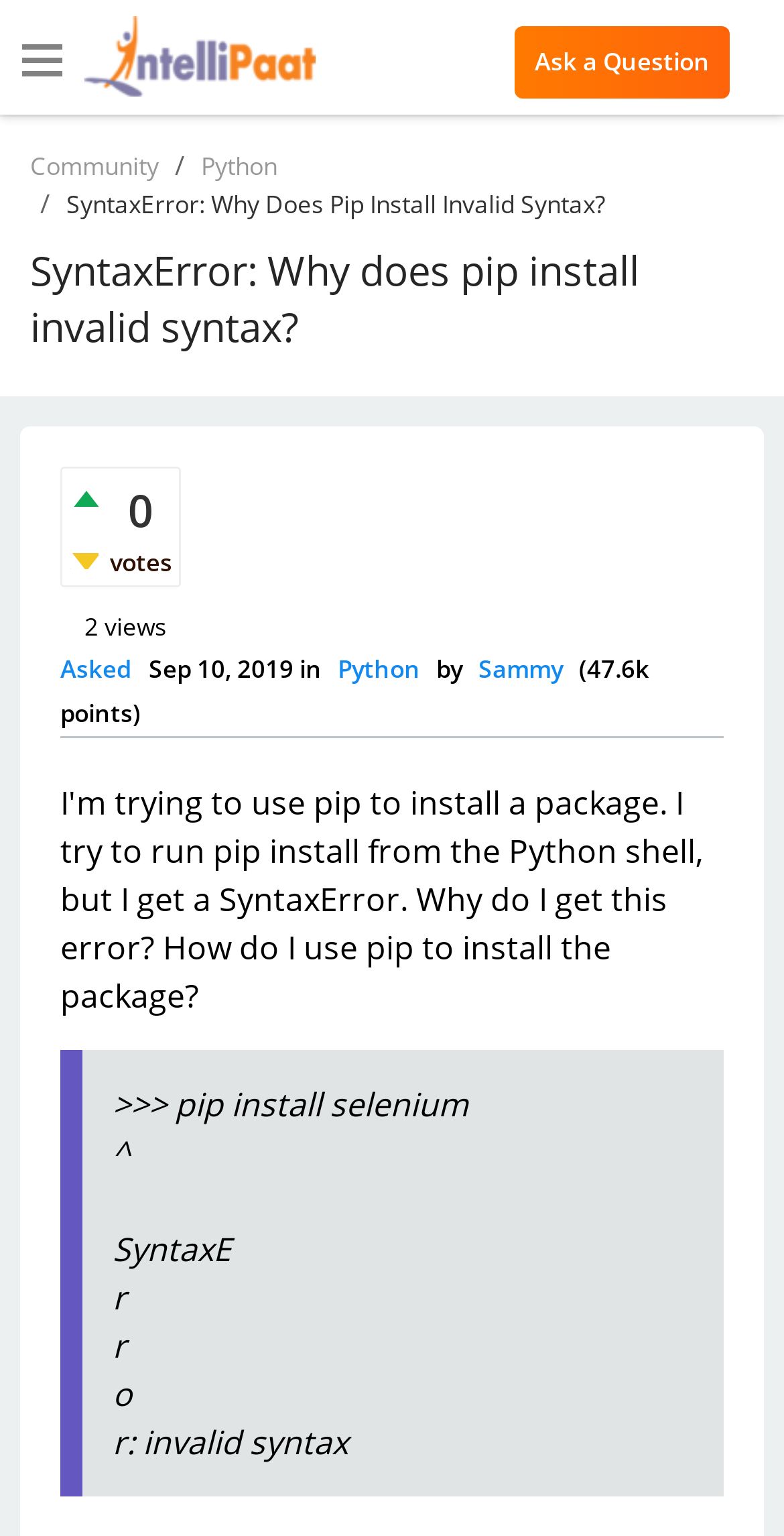Extract the bounding box coordinates of the UI element described by: "community". The coordinates should include four float numbers ranging from 0 to 1, e.g., [left, top, right, bottom].

[0.038, 0.097, 0.203, 0.119]